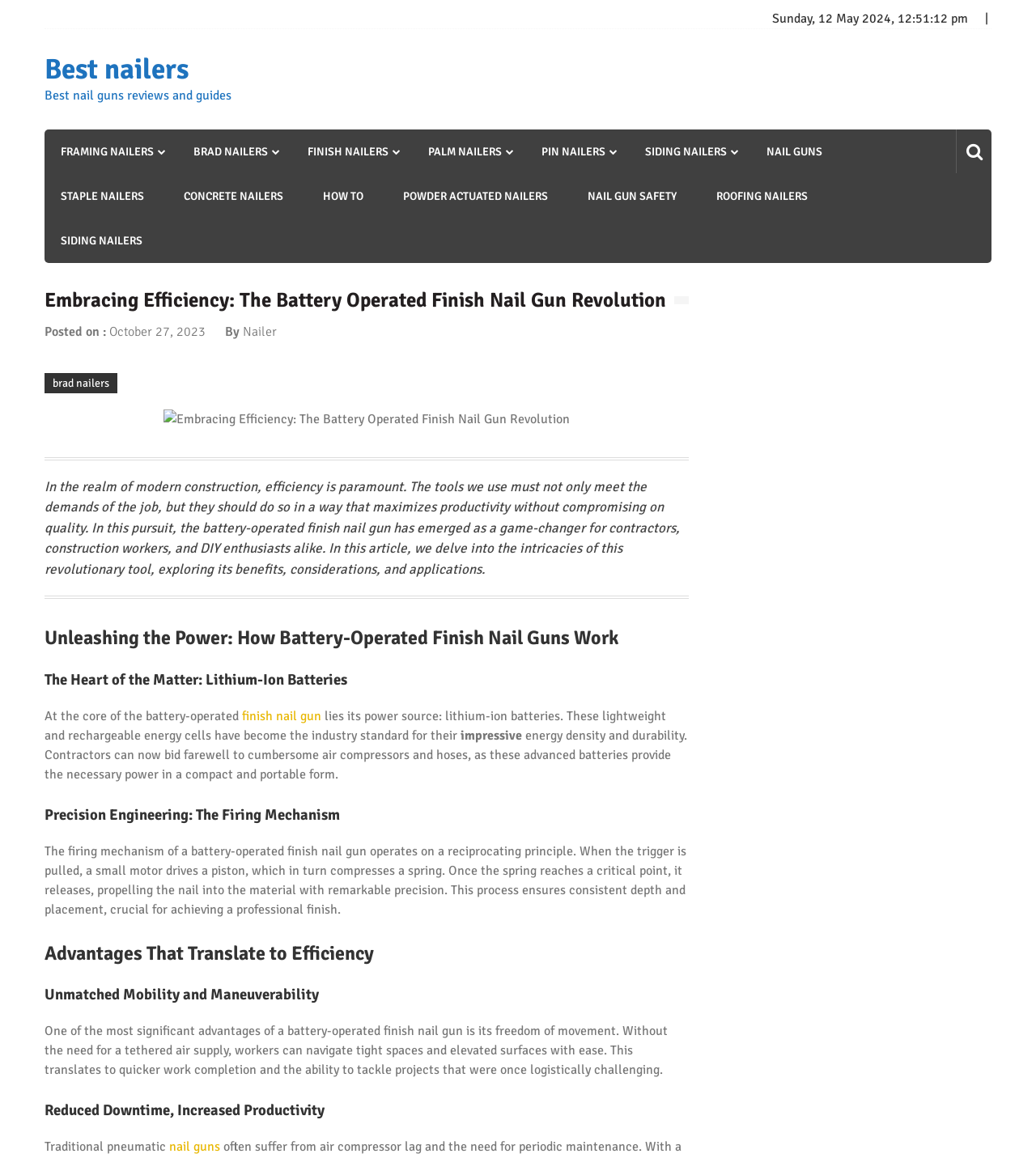What is the date of the article?
Answer the question based on the image using a single word or a brief phrase.

October 27, 2023